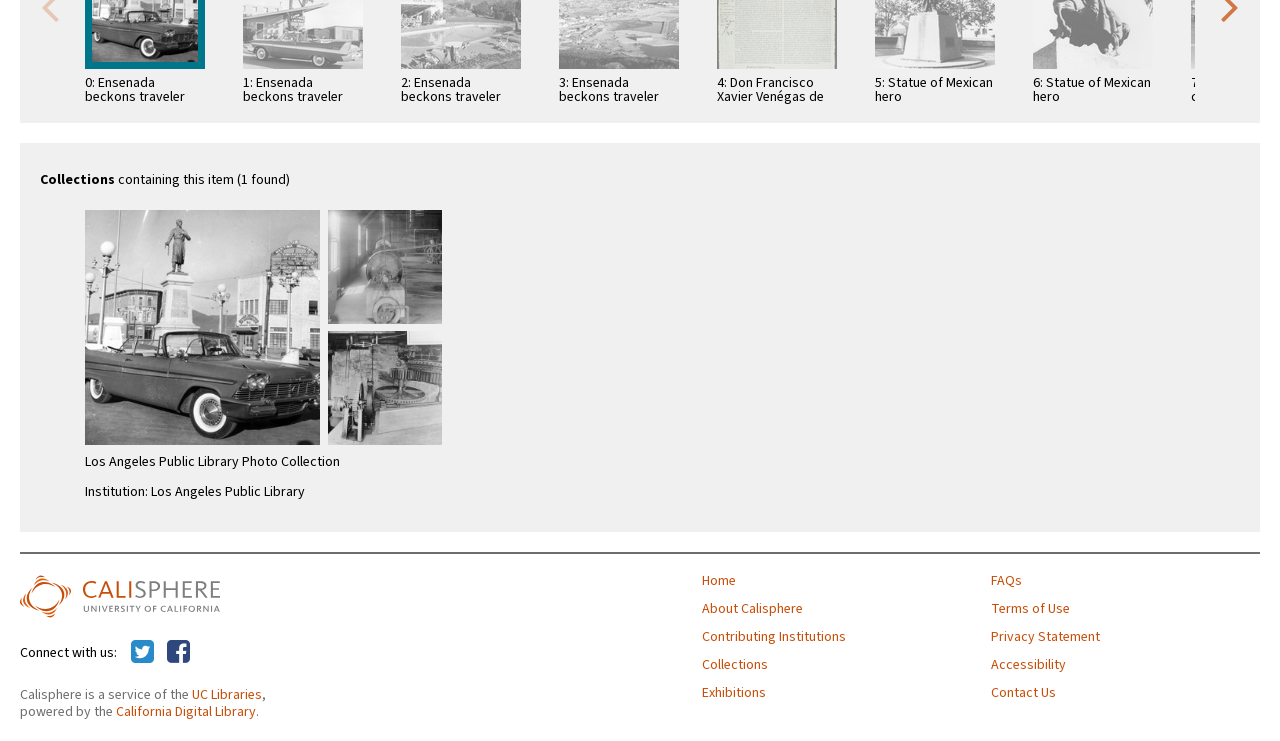Predict the bounding box of the UI element that fits this description: "Contact Us".

[0.774, 0.926, 0.984, 0.945]